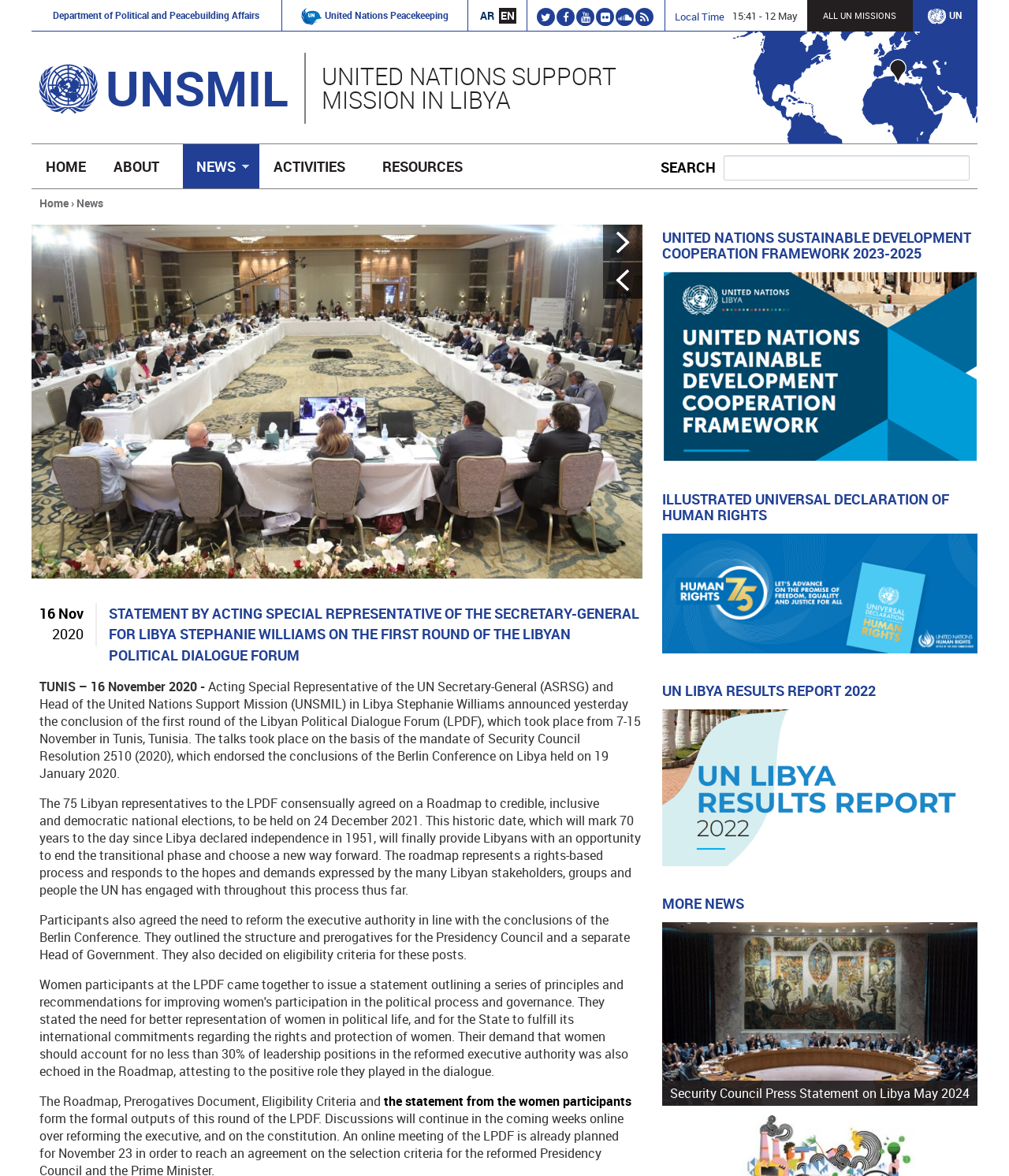Using the format (top-left x, top-left y, bottom-right x, bottom-right y), provide the bounding box coordinates for the described UI element. All values should be floating point numbers between 0 and 1: Reject All

None